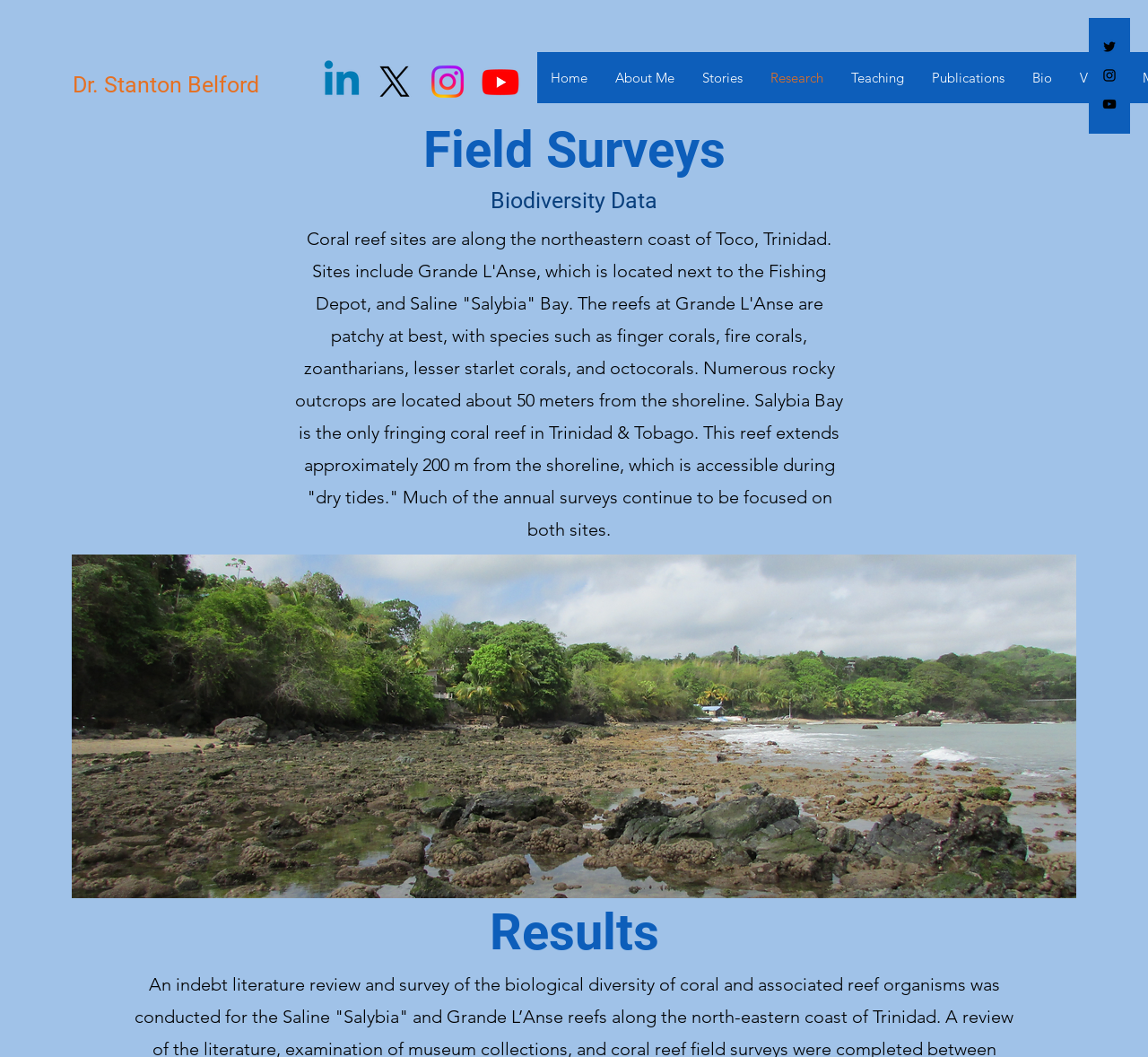How many sections are present in the navigation menu?
Refer to the image and answer the question using a single word or phrase.

9